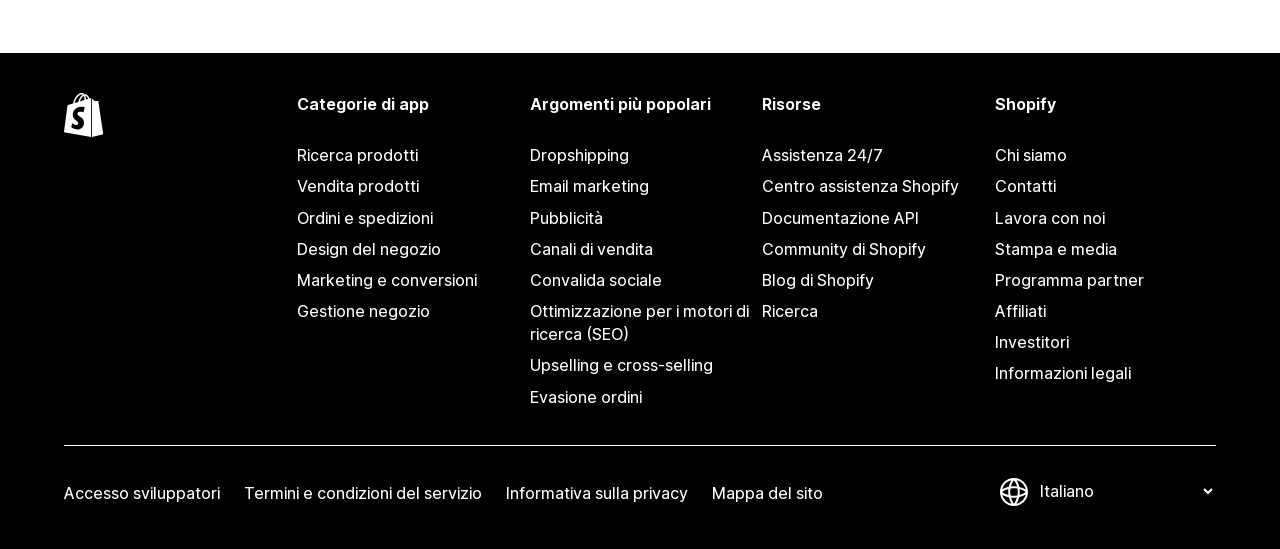Show the bounding box coordinates of the region that should be clicked to follow the instruction: "Get 24/7 assistance."

[0.596, 0.255, 0.768, 0.312]